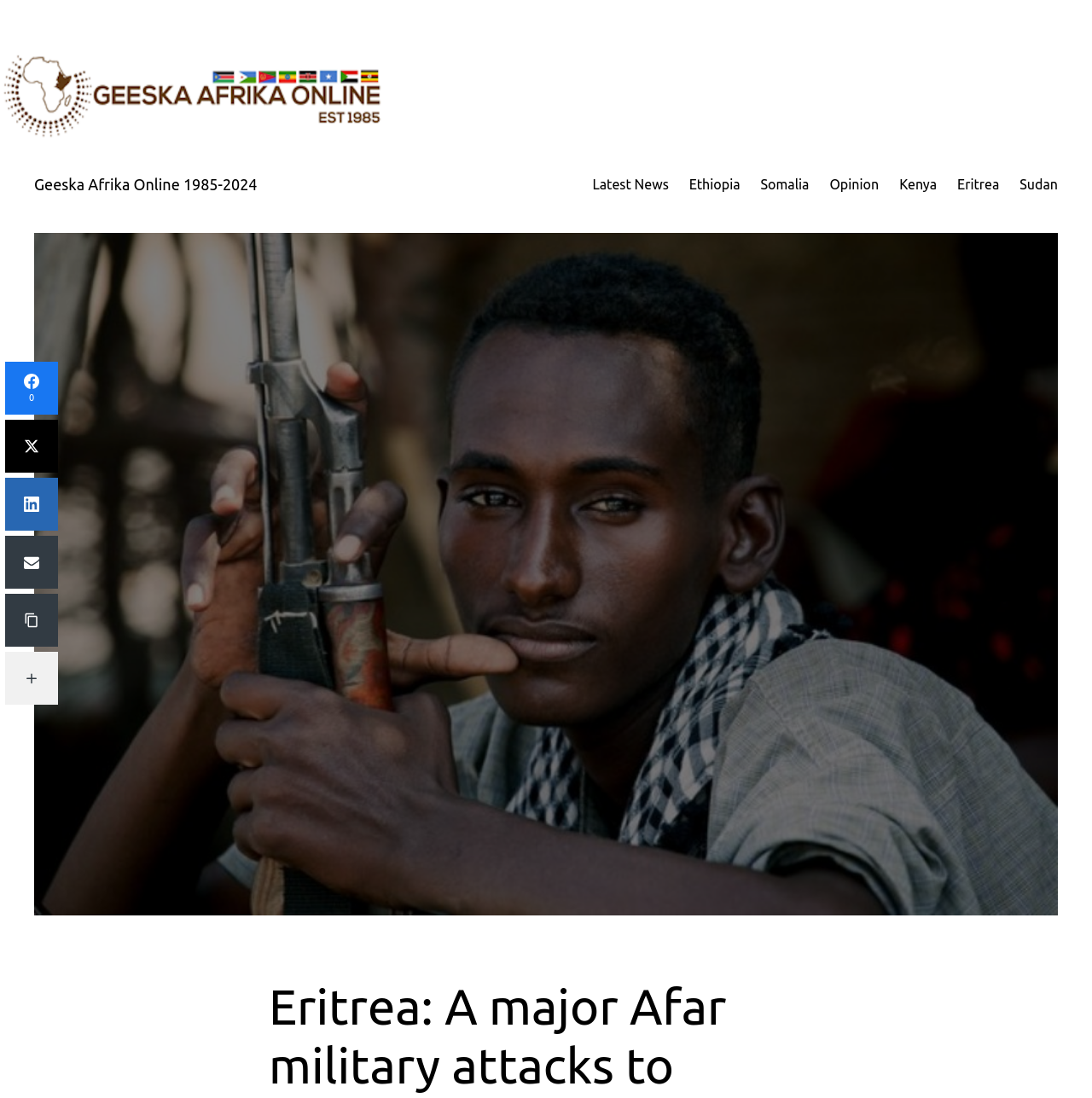Identify the bounding box coordinates of the clickable region to carry out the given instruction: "Go to the 'Somalia' section".

[0.697, 0.159, 0.741, 0.178]